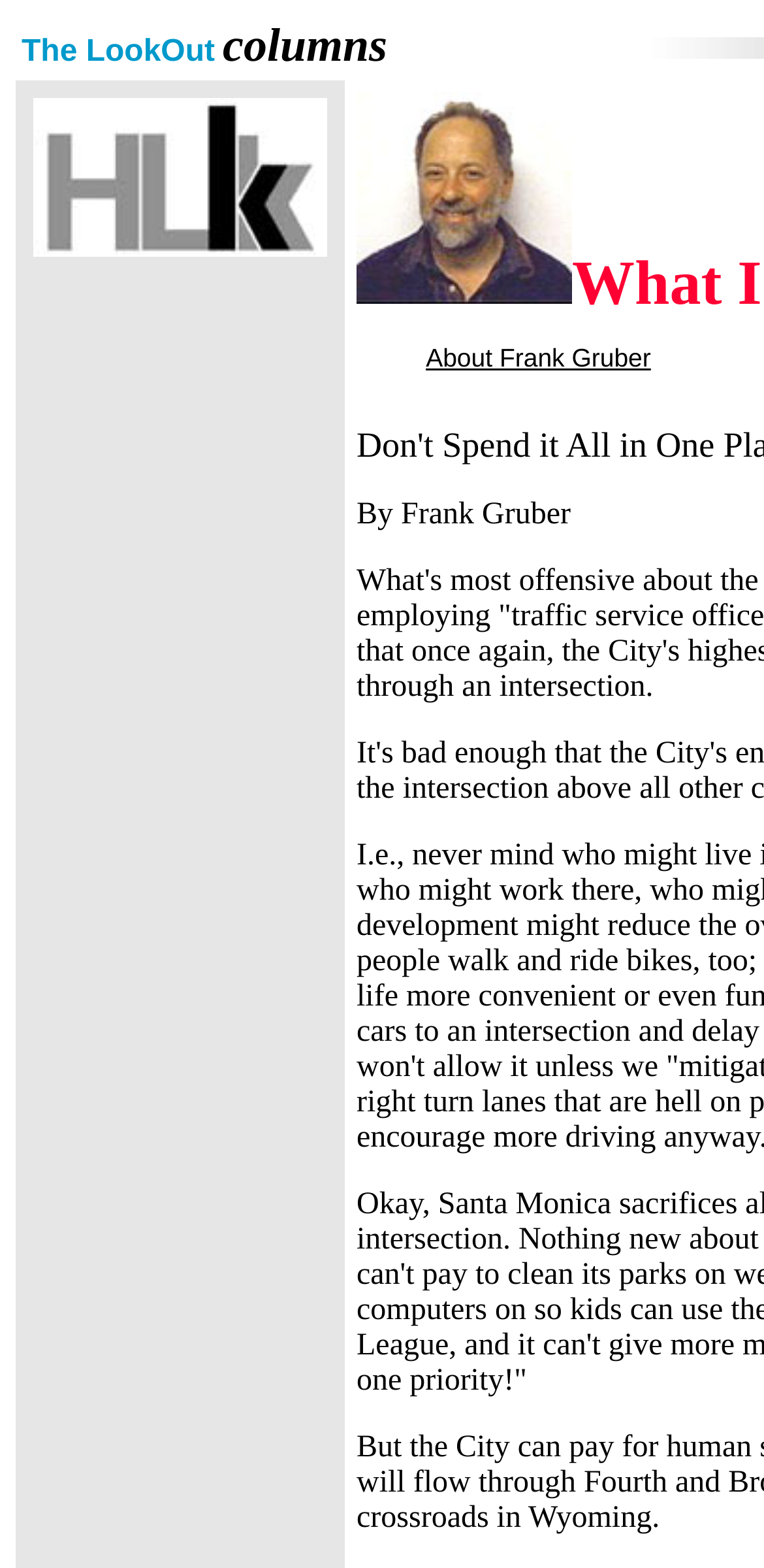Describe all visible elements and their arrangement on the webpage.

The webpage is titled "It's_Only_Money" and features a layout with multiple sections. At the top, there is a table with two columns. The left column contains a link with an accompanying image, while the right column has a brief text description, "The LookOut columns". Below this table, there is a small, empty space, indicated by a non-breaking space character.

To the right of this table, there is another link with an image. This link is positioned near the top of the page, roughly at the same height as the previous table.

Further down the page, there is a section titled "About Frank Gruber", which takes up a significant portion of the page. Within this section, there is a link with the same title, "About Frank Gruber". This link is positioned near the top of the section, roughly in the middle of the page horizontally.

There are a total of three links on the page, each accompanied by an image. The images are relatively small, with the largest one being in the "About Frank Gruber" section. The text on the page is minimal, with only brief descriptions and titles.